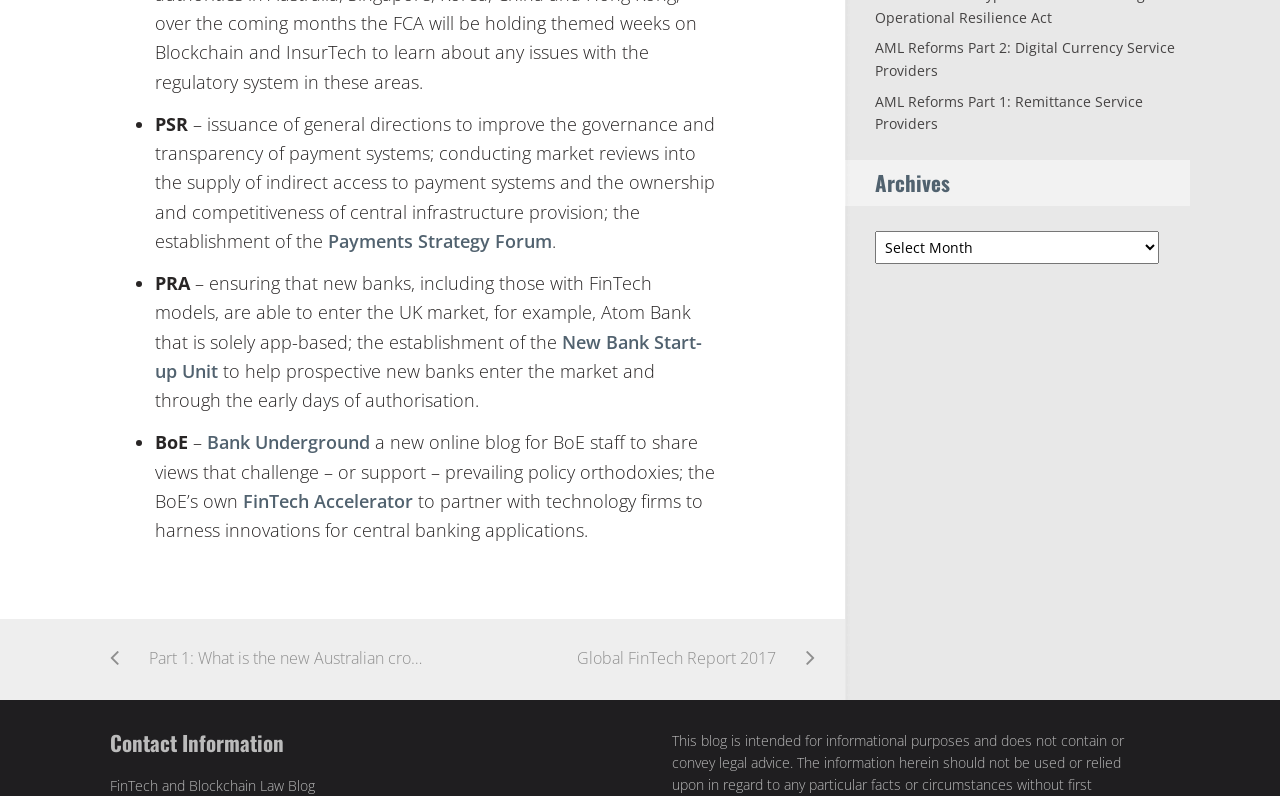Locate the bounding box for the described UI element: "Payments Strategy Forum". Ensure the coordinates are four float numbers between 0 and 1, formatted as [left, top, right, bottom].

[0.256, 0.288, 0.431, 0.318]